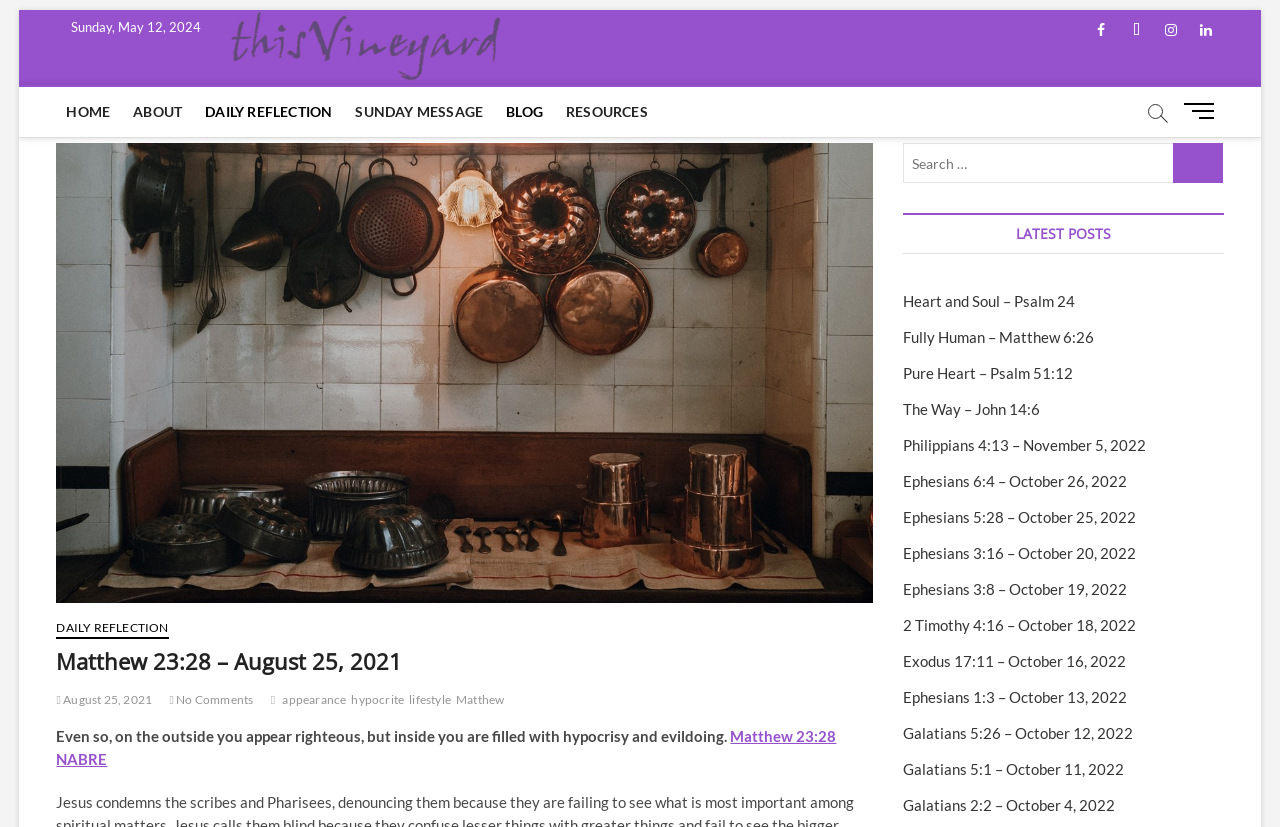Provide a one-word or short-phrase response to the question:
What is the Bible verse mentioned in the main content area?

Matthew 23:28